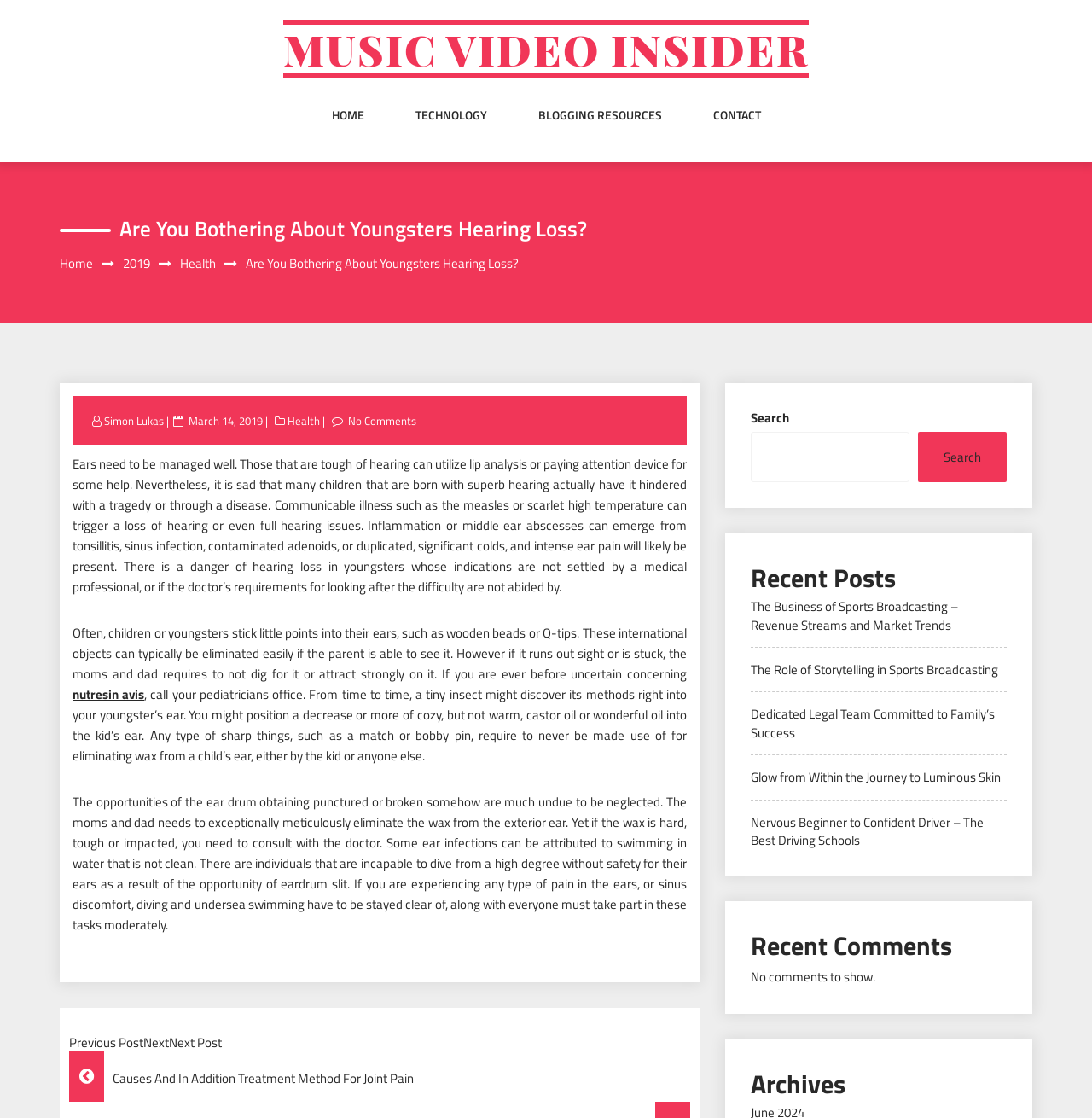Please specify the bounding box coordinates of the clickable section necessary to execute the following command: "Click on the 'CONTACT' link".

[0.653, 0.095, 0.696, 0.141]